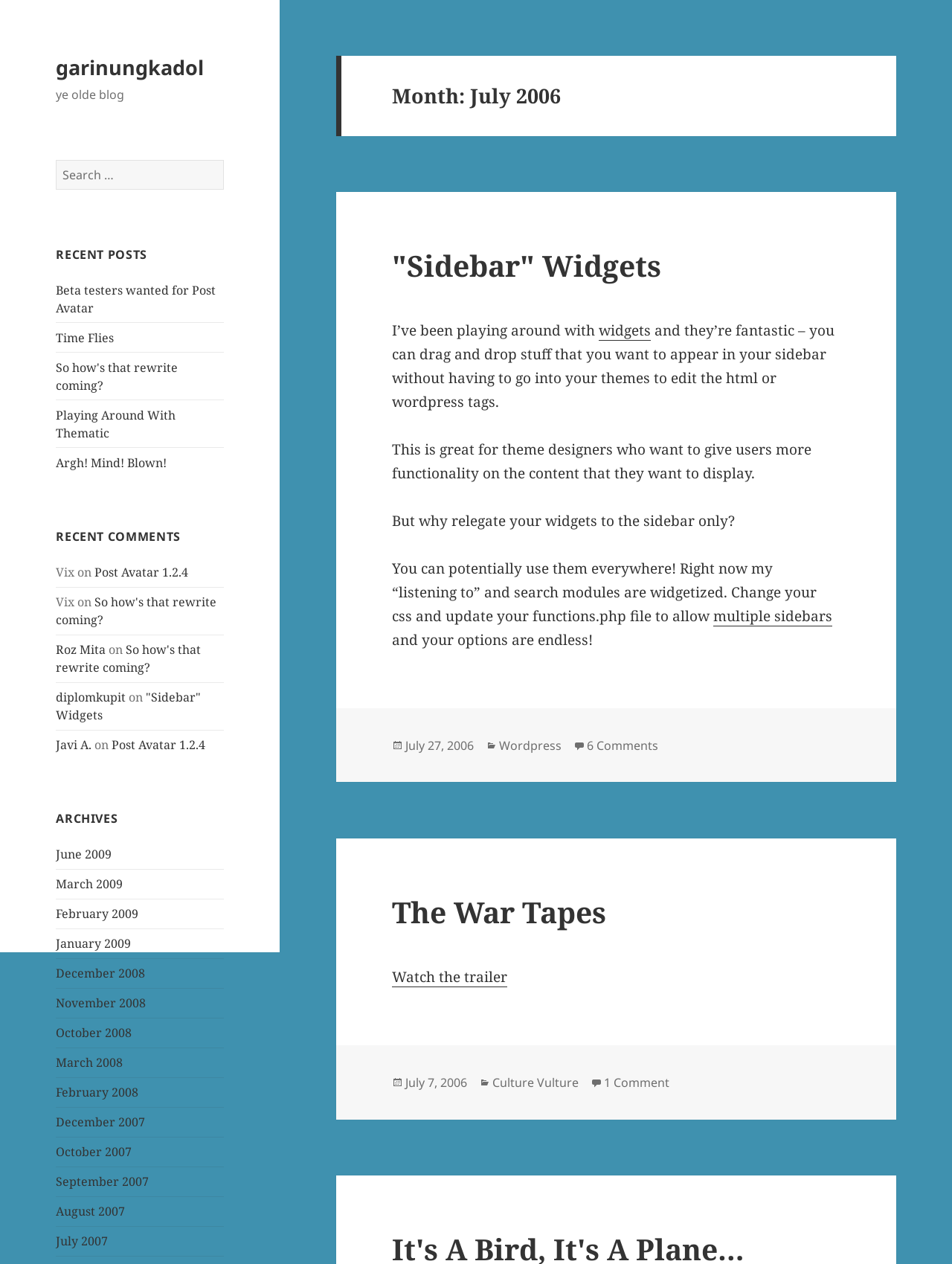Give a concise answer of one word or phrase to the question: 
How many recent posts are listed?

5